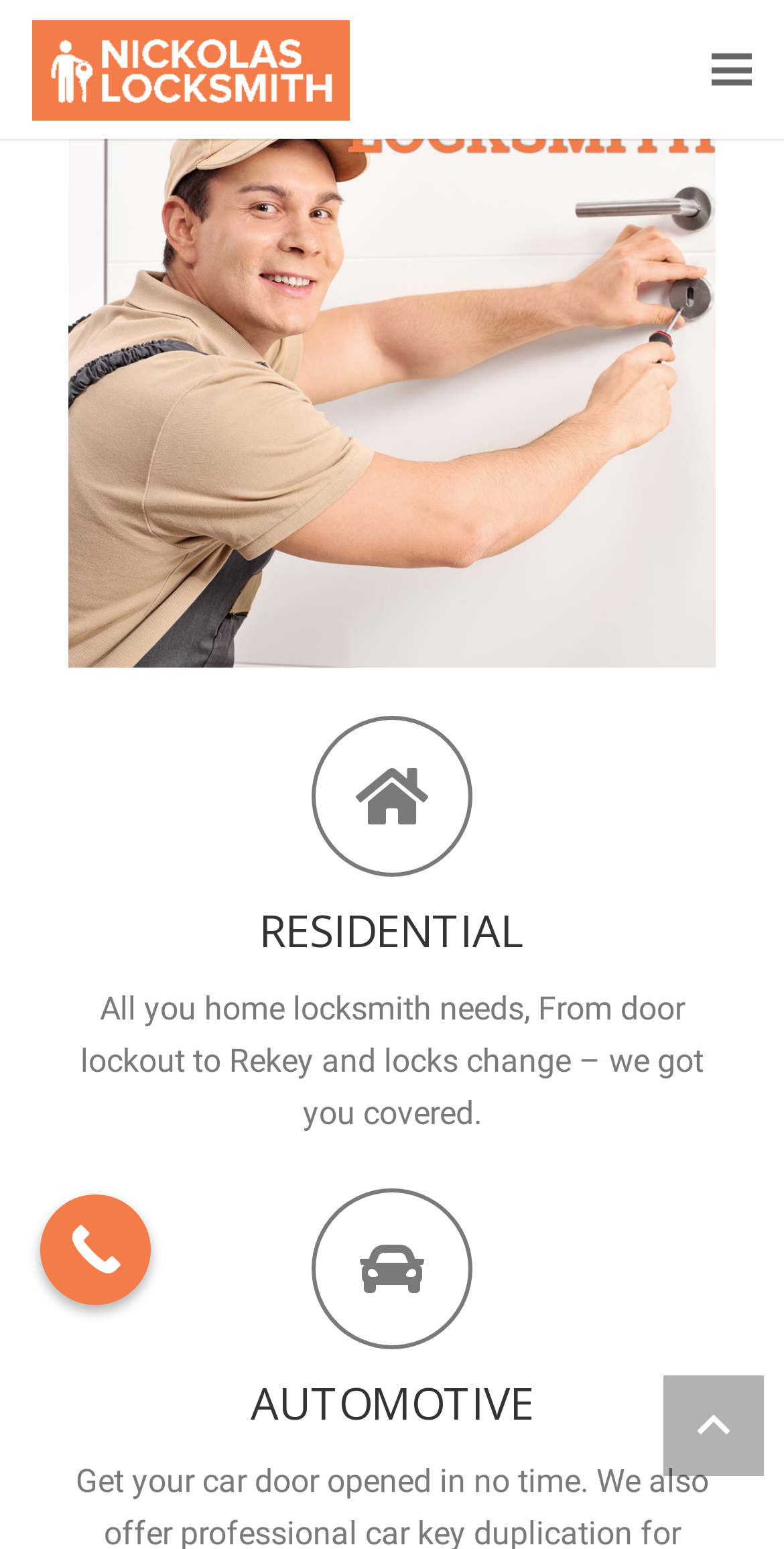Please analyze the image and give a detailed answer to the question:
What services does Nickolas Locksmith offer?

By looking at the webpage, I can see that there are two main categories of services offered by Nickolas Locksmith: Residential and Automotive. This is evident from the links 'RESIDENTIAL' and 'AUTOMOTIVE' on the webpage, which suggest that the locksmith provides services for homes and cars.